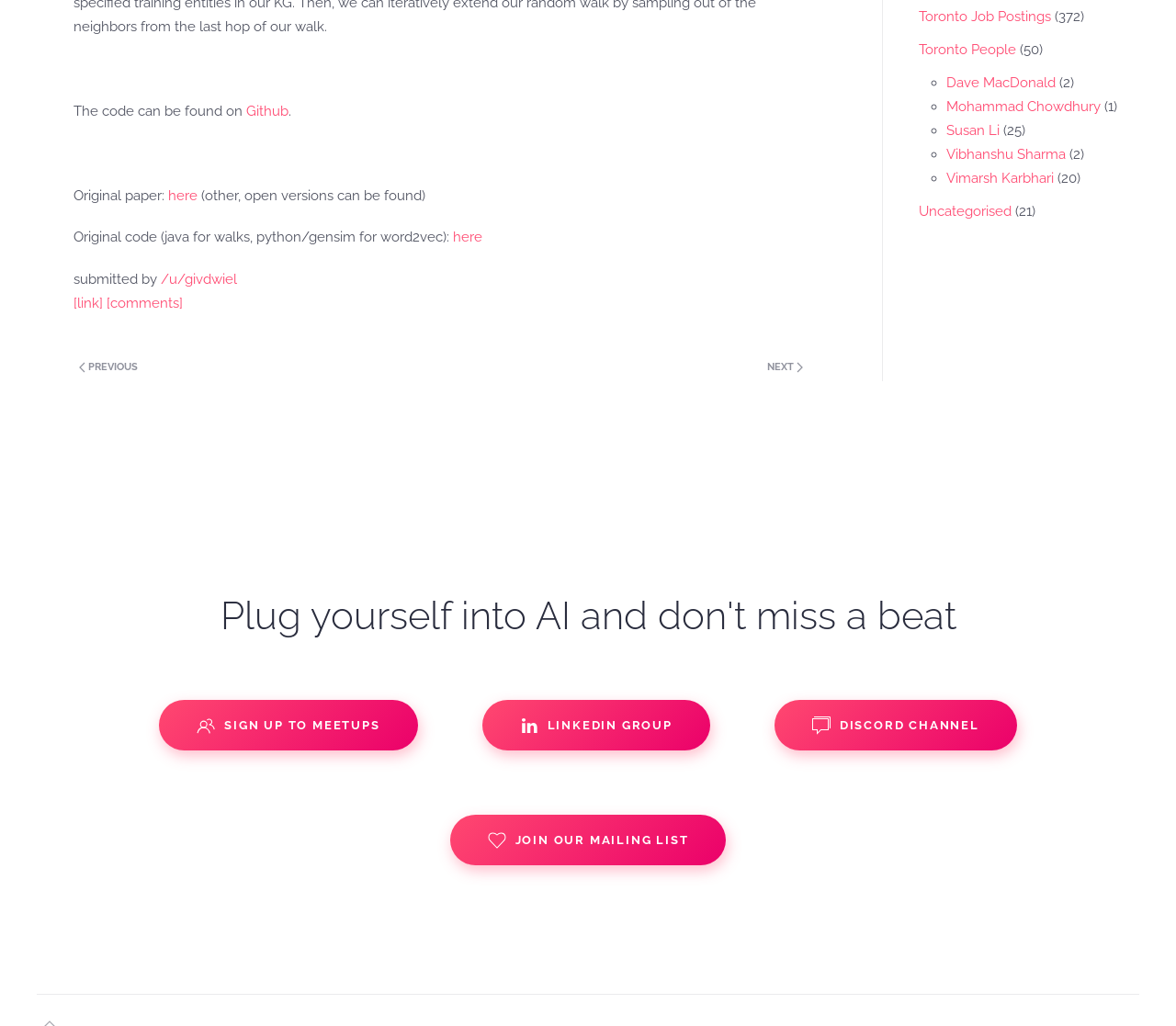From the given element description: "Mohammad Chowdhury", find the bounding box for the UI element. Provide the coordinates as four float numbers between 0 and 1, in the order [left, top, right, bottom].

[0.805, 0.096, 0.936, 0.112]